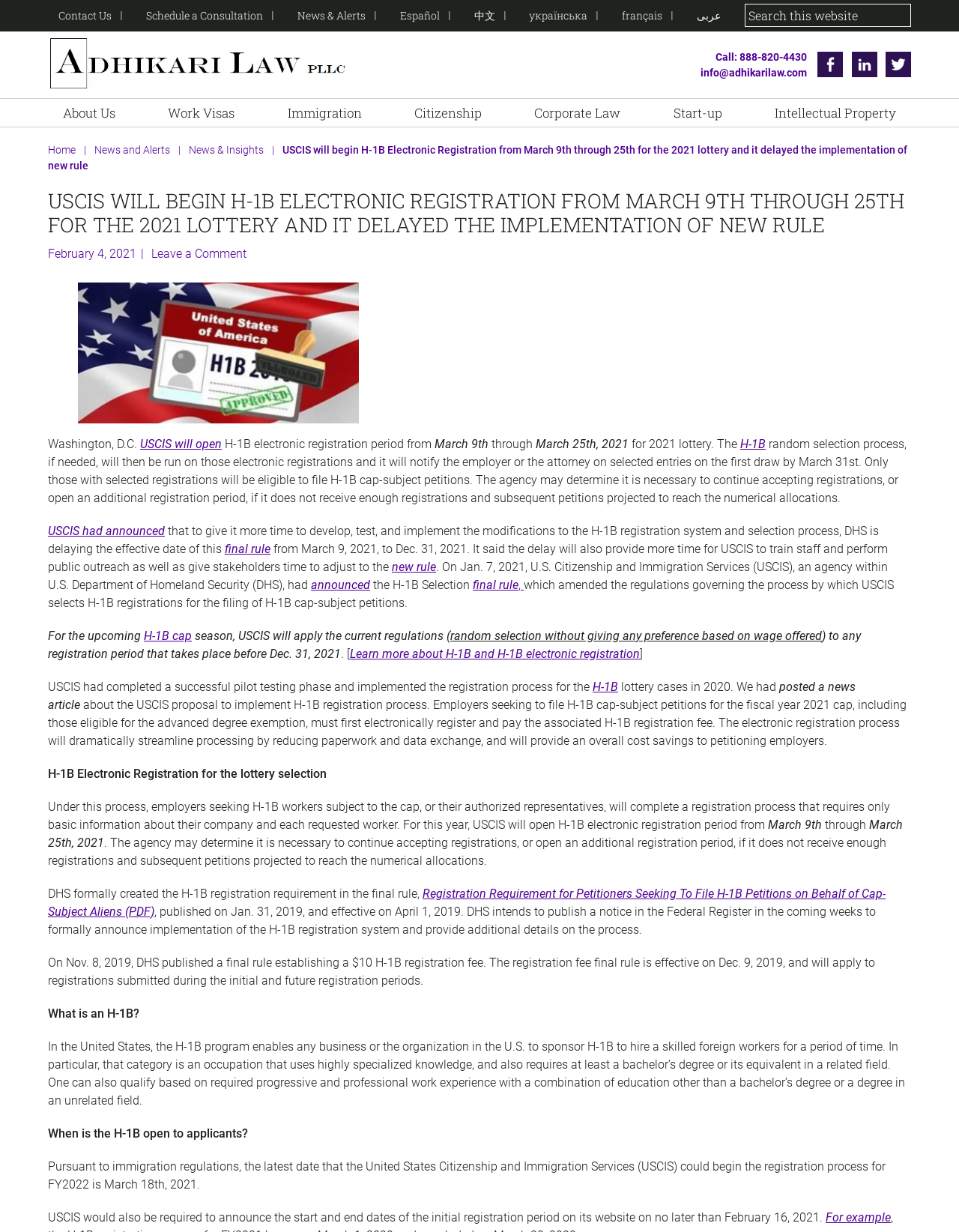Identify the bounding box coordinates for the UI element described as follows: H-1B cap. Use the format (top-left x, top-left y, bottom-right x, bottom-right y) and ensure all values are floating point numbers between 0 and 1.

[0.15, 0.51, 0.2, 0.522]